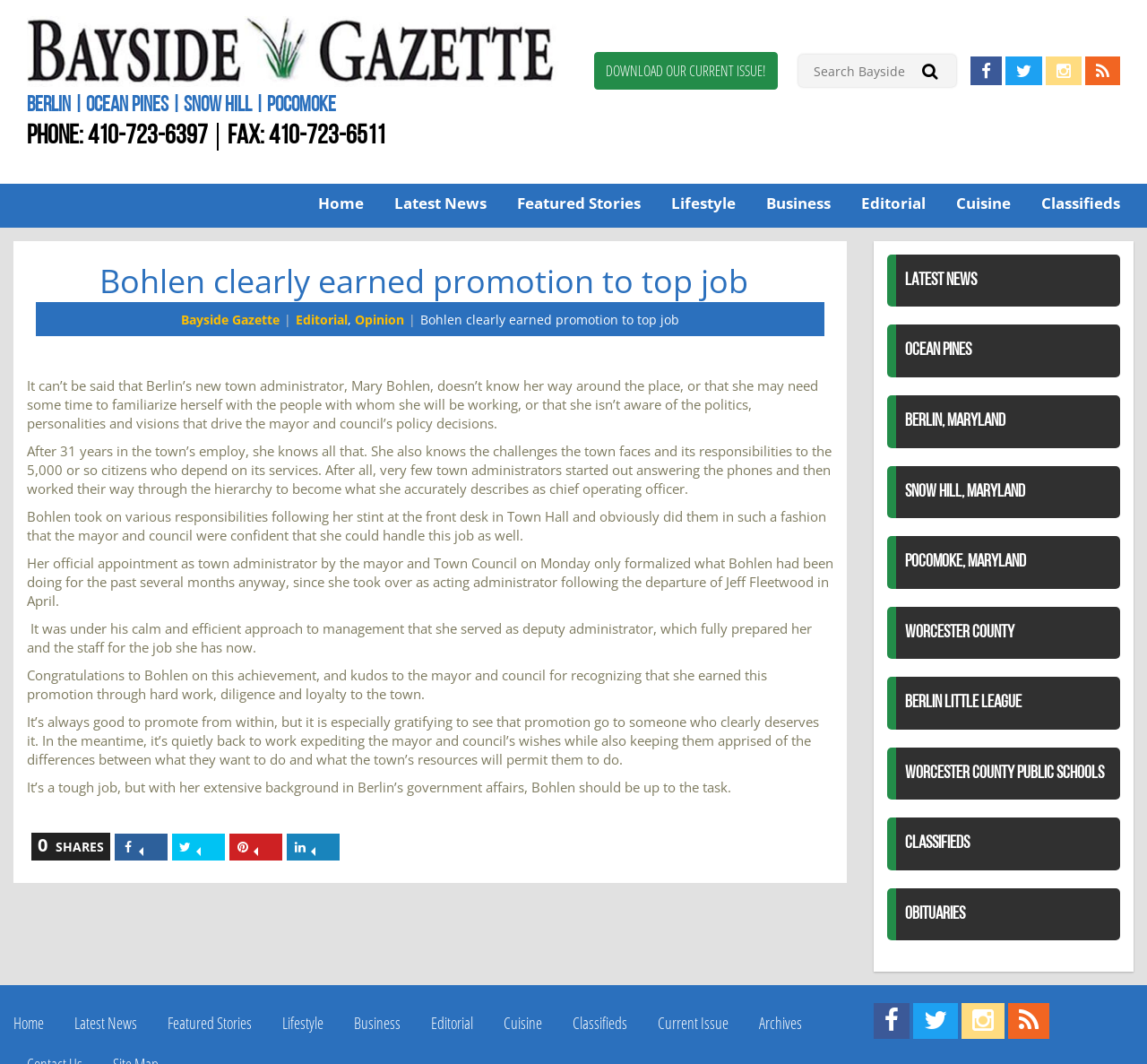Could you locate the bounding box coordinates for the section that should be clicked to accomplish this task: "Find us on Facebook".

[0.846, 0.053, 0.873, 0.08]